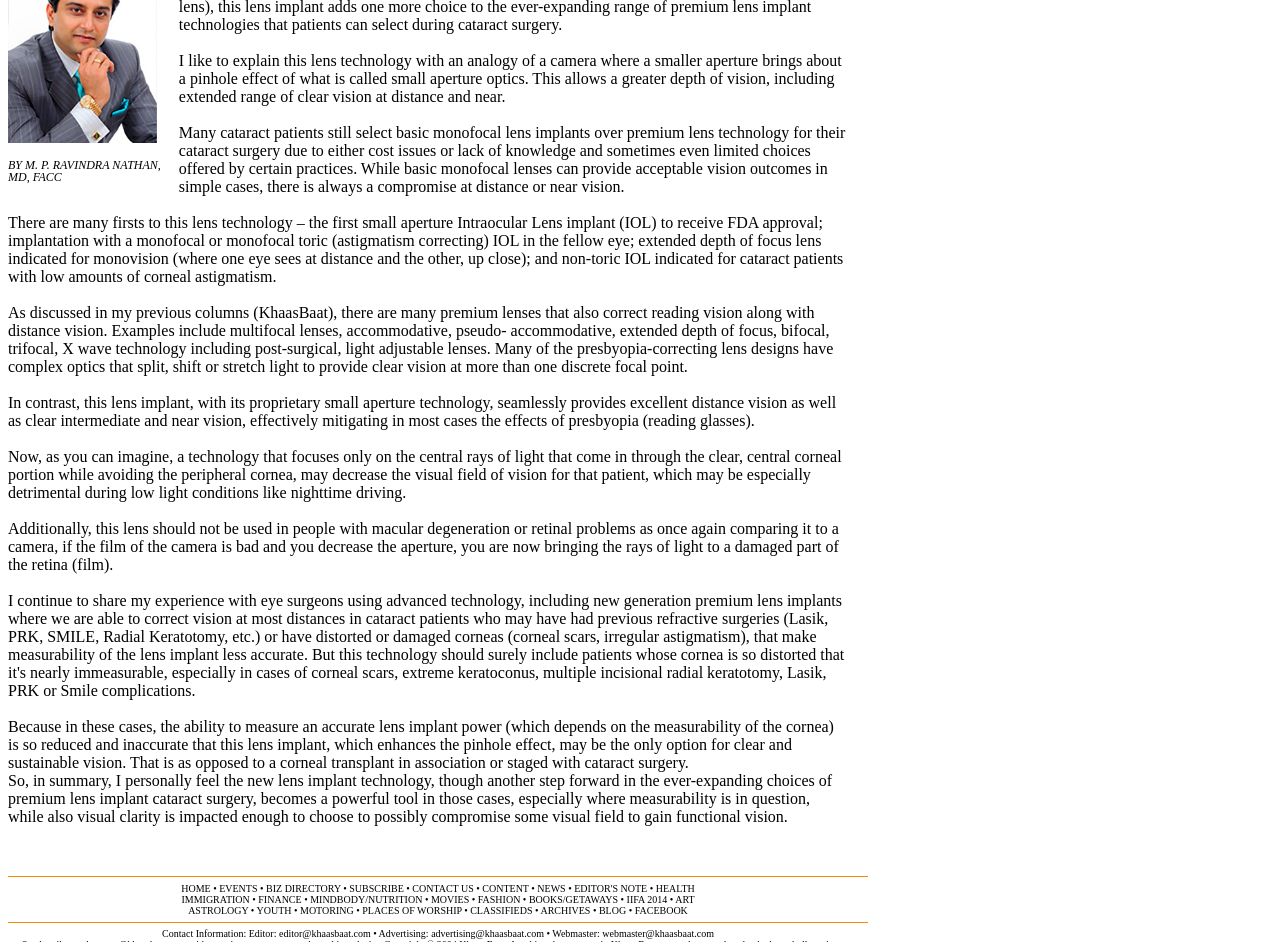Examine the image carefully and respond to the question with a detailed answer: 
What is the topic of the article?

The article discusses lens technology, specifically a new type of lens implant for cataract surgery. The text explains how the lens works and its benefits, indicating that the topic of the article is lens technology.